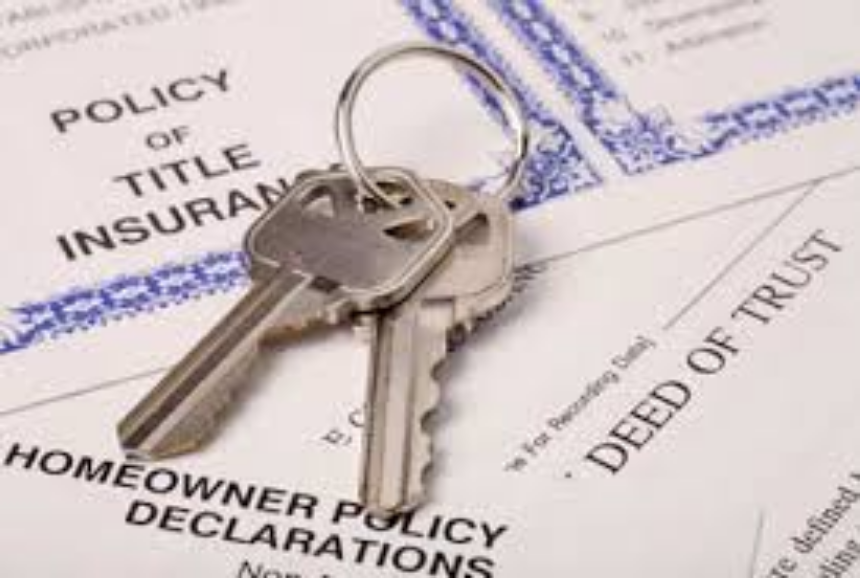Look at the image and give a detailed response to the following question: What is the title of the document beneath the keys?

By looking at the image, I can see that the document beneath the keys has a prominent title, which is 'POLICY OF TITLE INSURANCE', indicating its significance in the real estate transaction process.